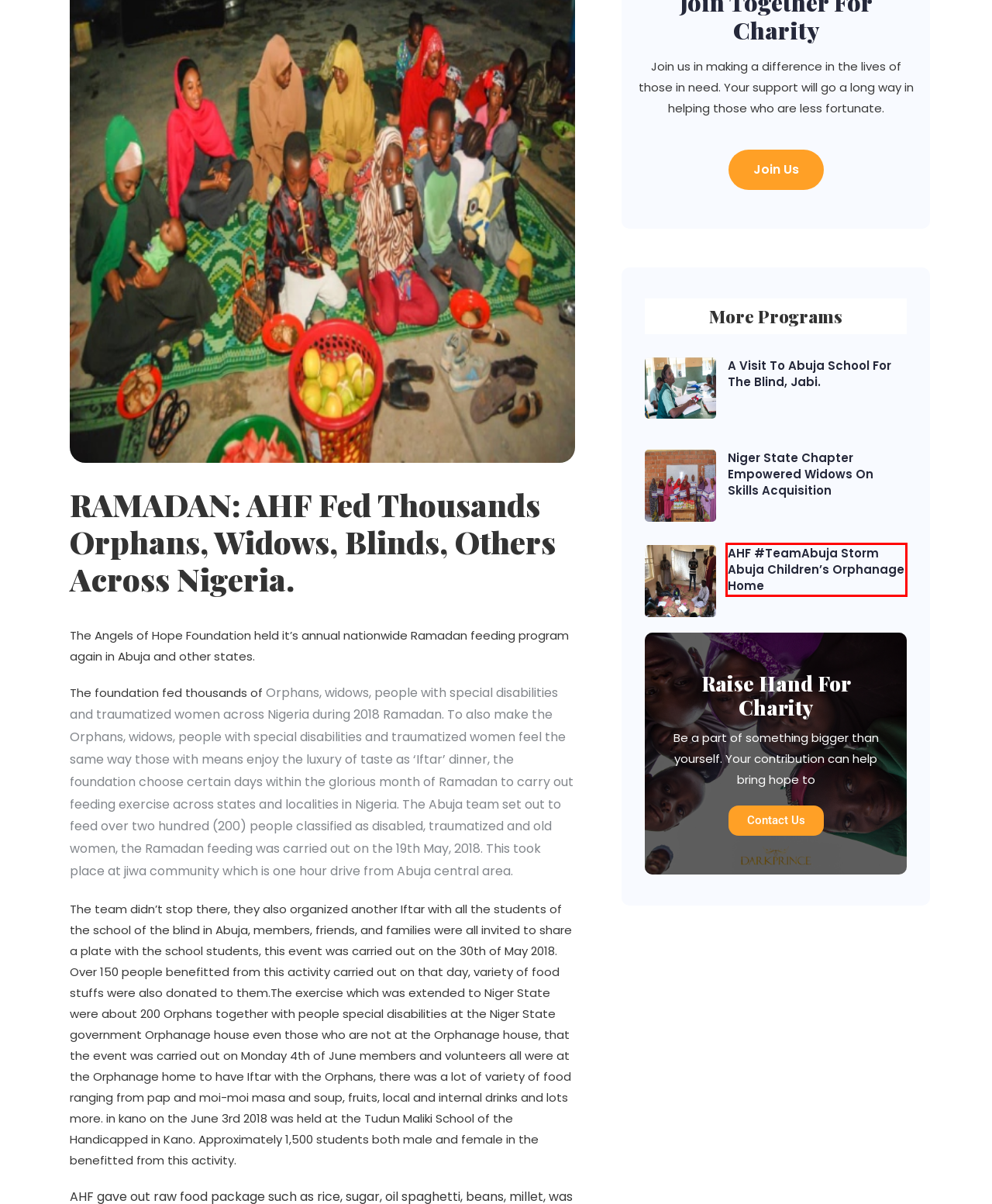A screenshot of a webpage is given, featuring a red bounding box around a UI element. Please choose the webpage description that best aligns with the new webpage after clicking the element in the bounding box. These are the descriptions:
A. Our Team – Angels Of Hope Foundation
B. Projects – Angels Of Hope Foundation
C. About Us – Angels Of Hope Foundation
D. Niger State chapter empowered Widows on skills acquisition – Angels Of Hope Foundation
E. Donate – Angels Of Hope Foundation
F. AHF #TeamKD Visit Barau Dikko Teaching Hospital Kaduna. – Angels Of Hope Foundation
G. Contact – Angels Of Hope Foundation
H. A visit to Abuja School for the  blind, Jabi. – Angels Of Hope Foundation

F